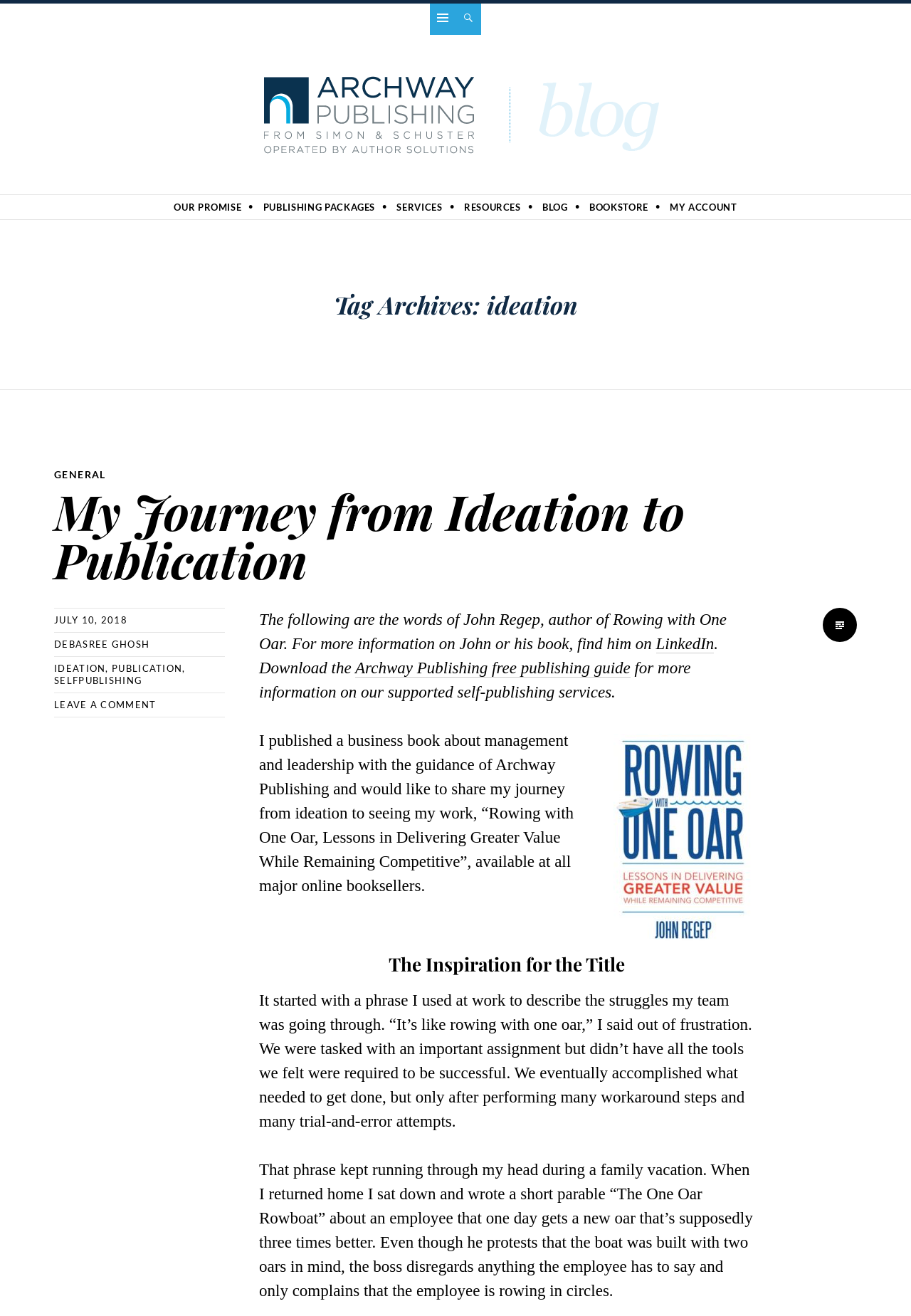Please give a concise answer to this question using a single word or phrase: 
What is the name of the blog?

Archway Publishing Writer's Blog